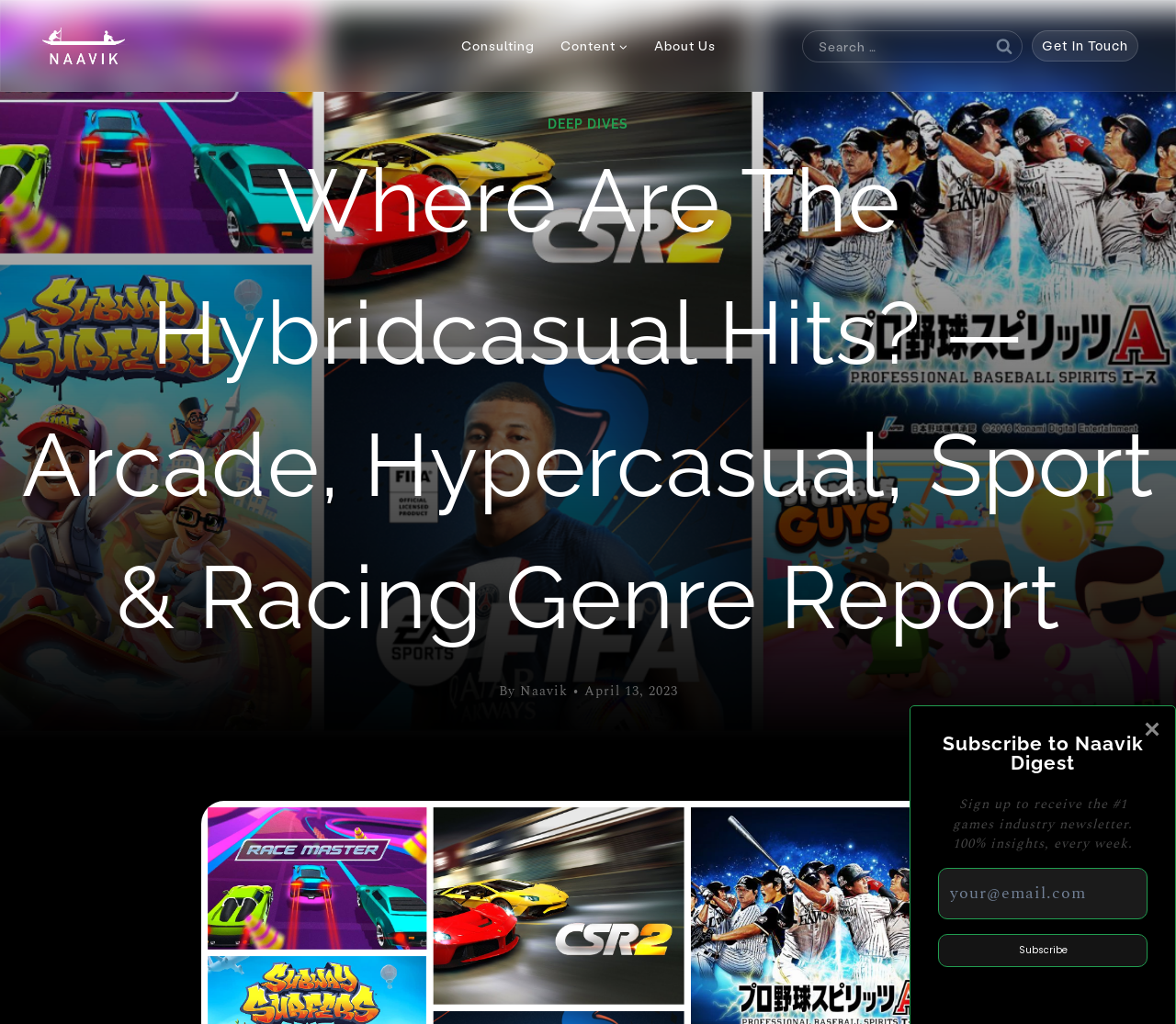Find the bounding box coordinates for the element that must be clicked to complete the instruction: "Close the popup". The coordinates should be four float numbers between 0 and 1, indicated as [left, top, right, bottom].

[0.968, 0.699, 0.991, 0.726]